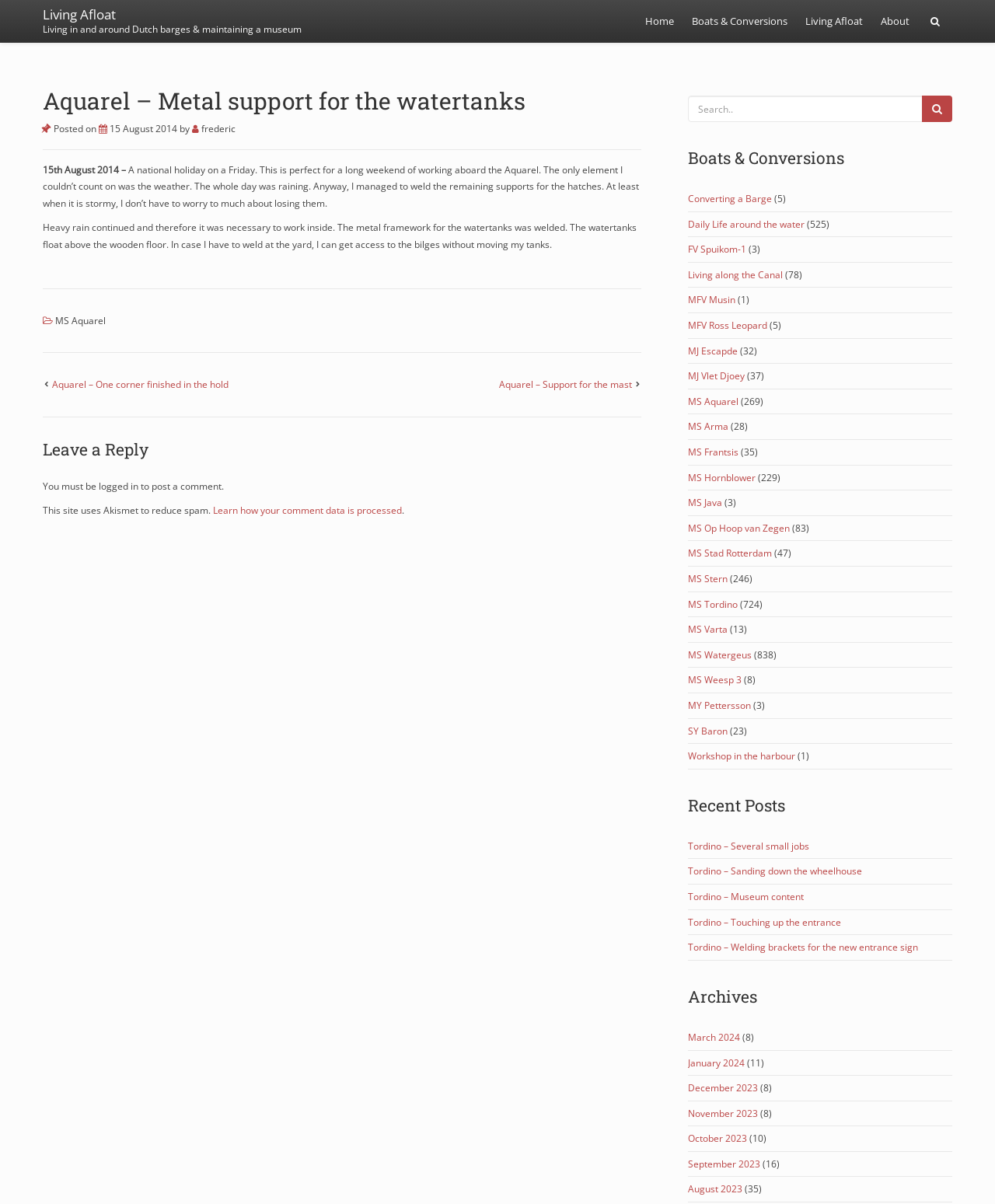Please indicate the bounding box coordinates of the element's region to be clicked to achieve the instruction: "Search for something". Provide the coordinates as four float numbers between 0 and 1, i.e., [left, top, right, bottom].

[0.691, 0.079, 0.927, 0.101]